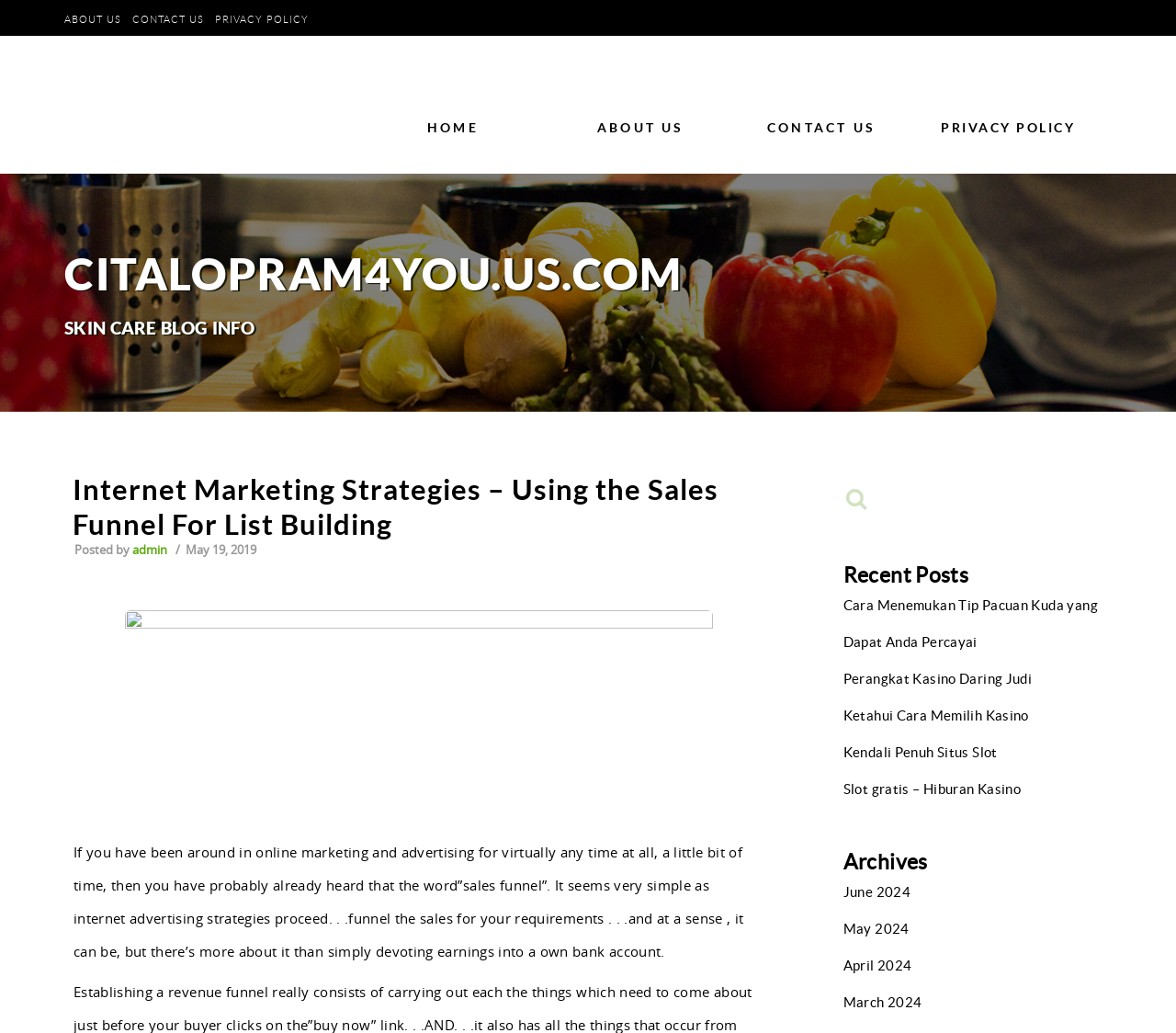Identify the bounding box for the UI element described as: "Home". The coordinates should be four float numbers between 0 and 1, i.e., [left, top, right, bottom].

[0.363, 0.116, 0.461, 0.131]